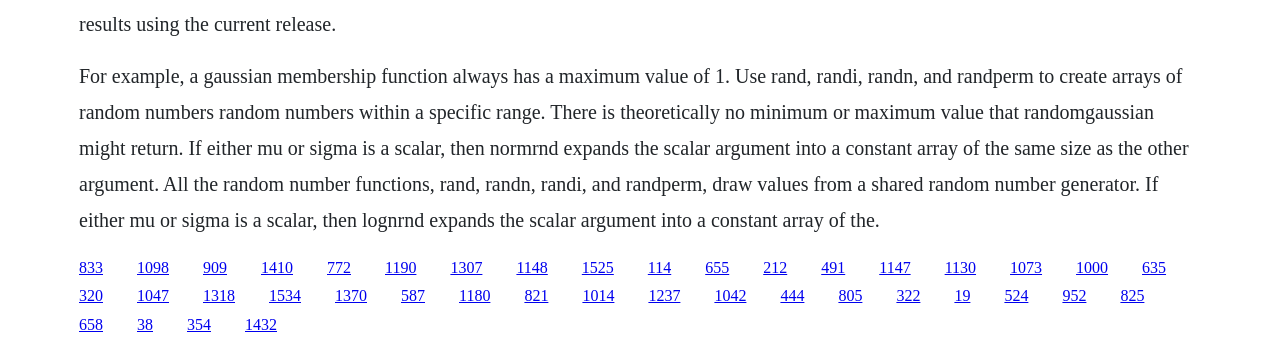Please identify the bounding box coordinates for the region that you need to click to follow this instruction: "Explore the topic of normrnd".

[0.107, 0.743, 0.132, 0.792]